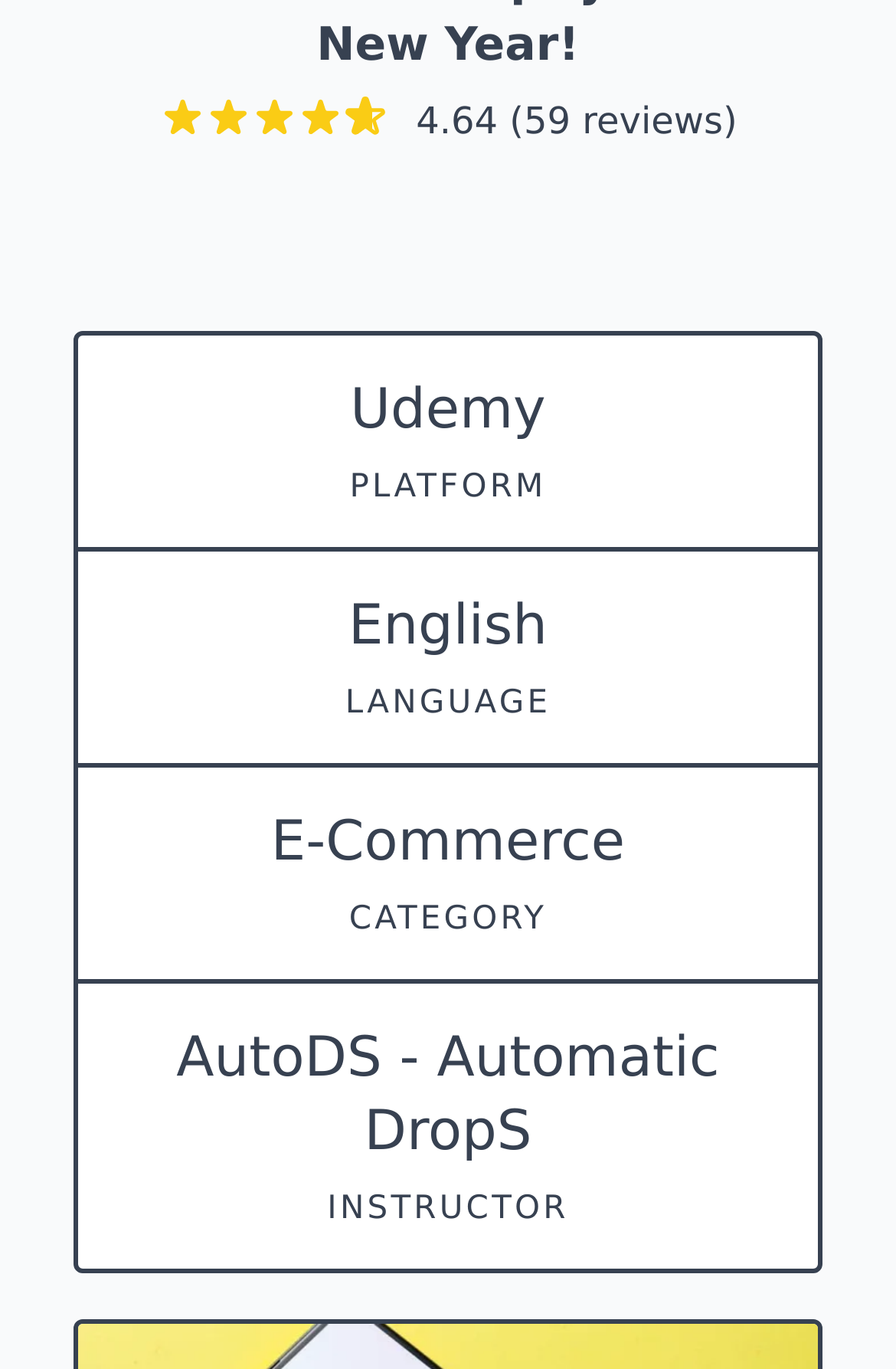What is the rating of the course?
Based on the image, give a concise answer in the form of a single word or short phrase.

4.64